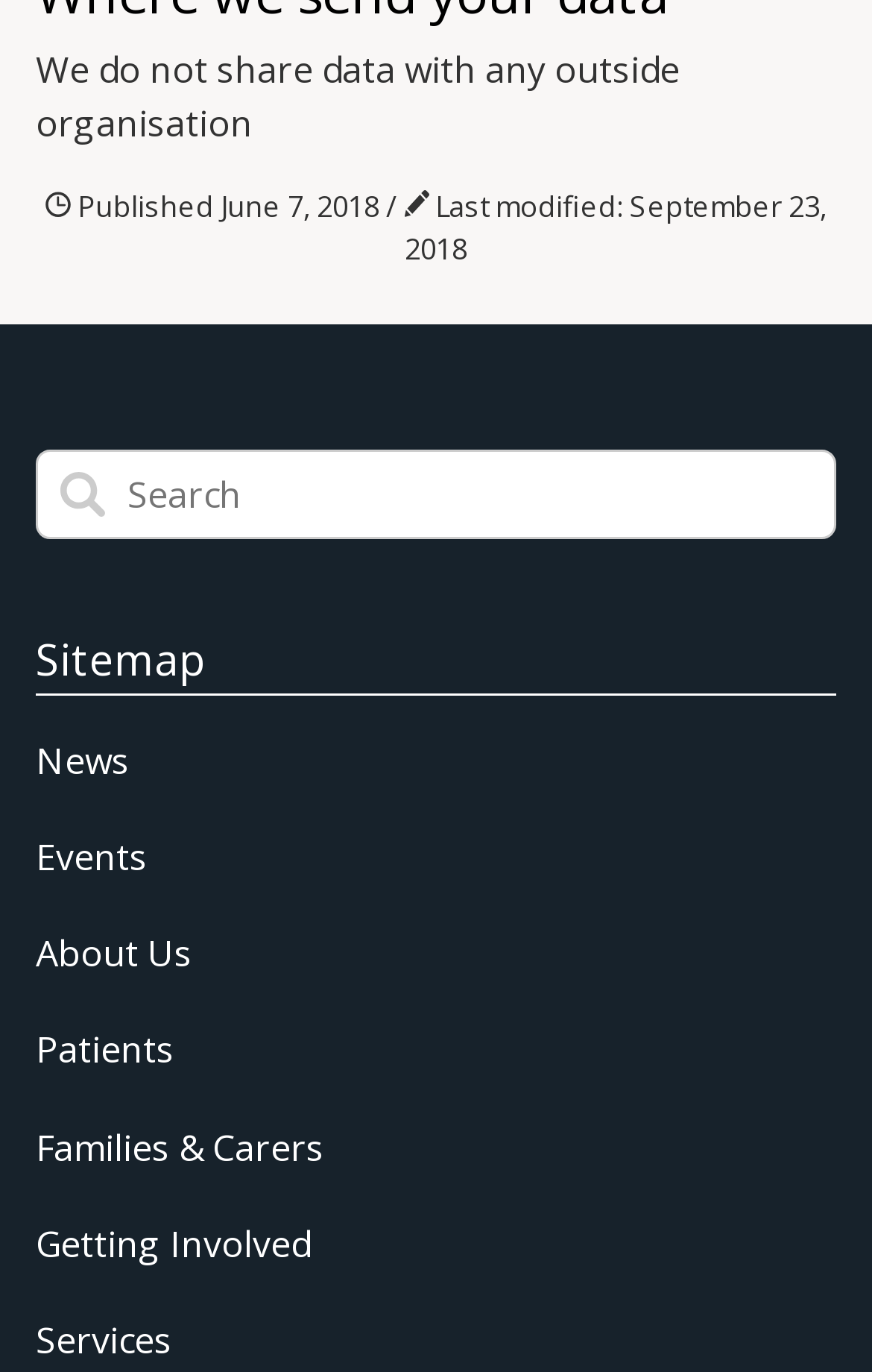Identify the bounding box coordinates of the clickable region required to complete the instruction: "go to news page". The coordinates should be given as four float numbers within the range of 0 and 1, i.e., [left, top, right, bottom].

[0.041, 0.536, 0.149, 0.572]